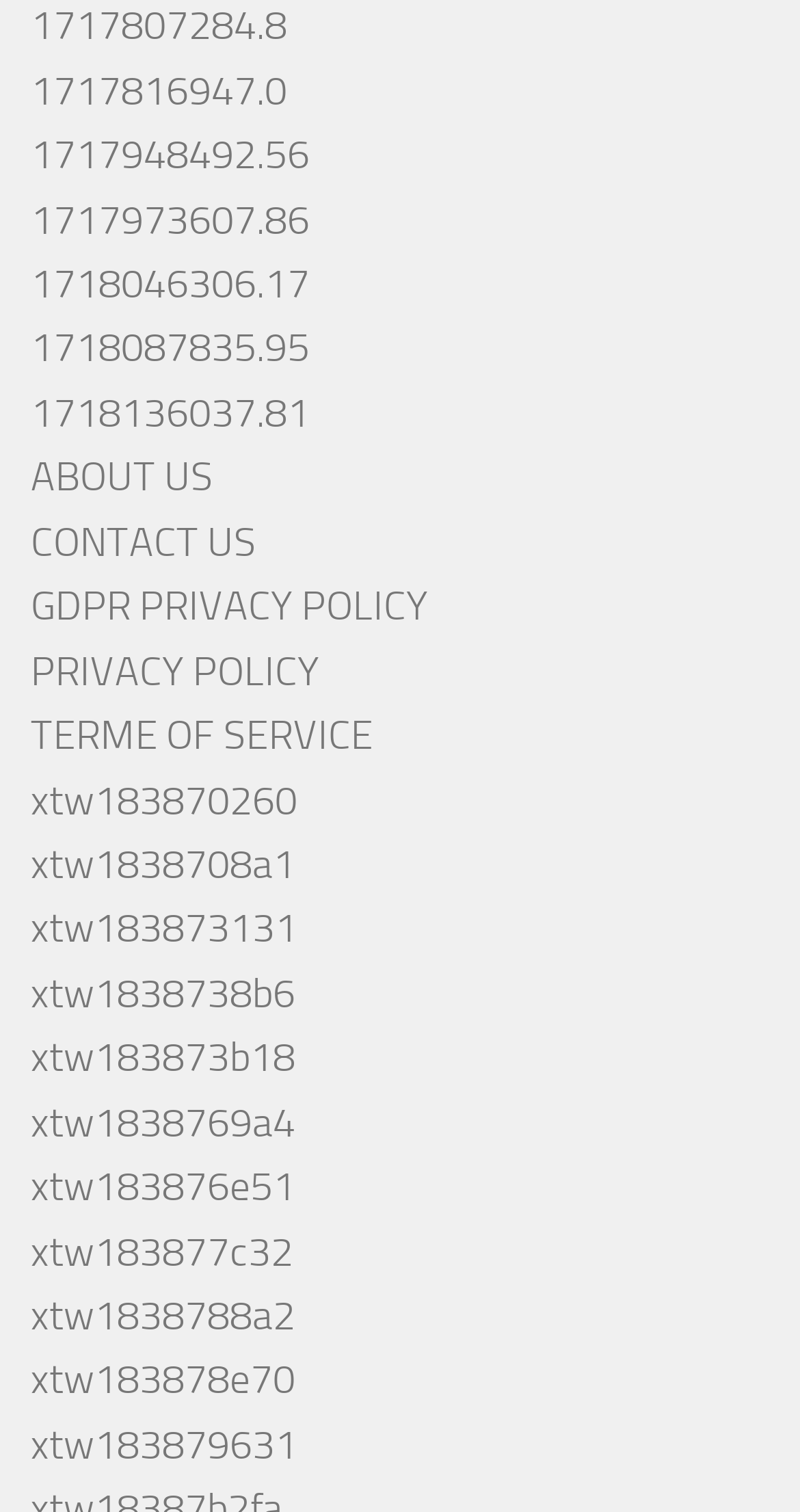Give the bounding box coordinates for this UI element: "xtw183877c32". The coordinates should be four float numbers between 0 and 1, arranged as [left, top, right, bottom].

[0.038, 0.812, 0.367, 0.843]